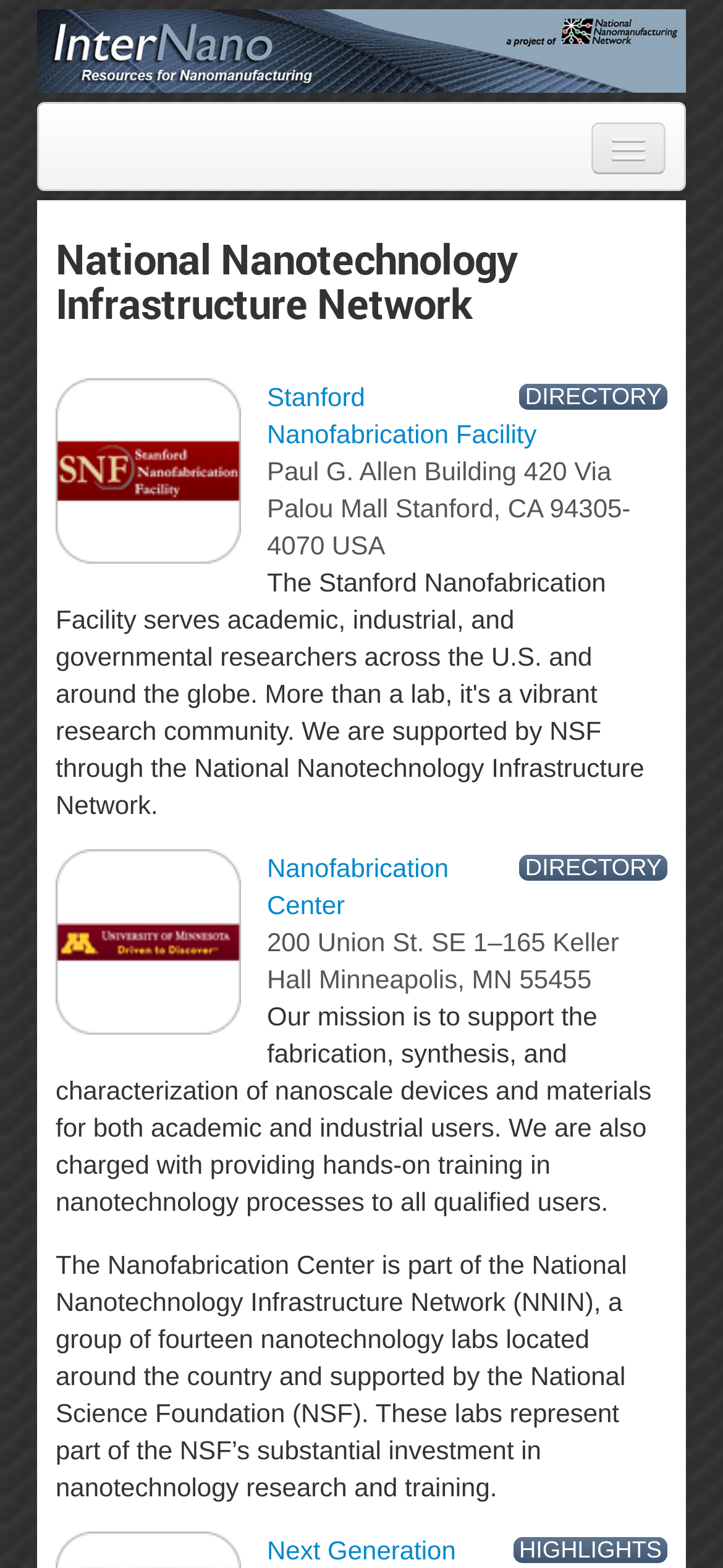Please predict the bounding box coordinates of the element's region where a click is necessary to complete the following instruction: "View the 'DIRECTORY'". The coordinates should be represented by four float numbers between 0 and 1, i.e., [left, top, right, bottom].

[0.719, 0.245, 0.923, 0.261]